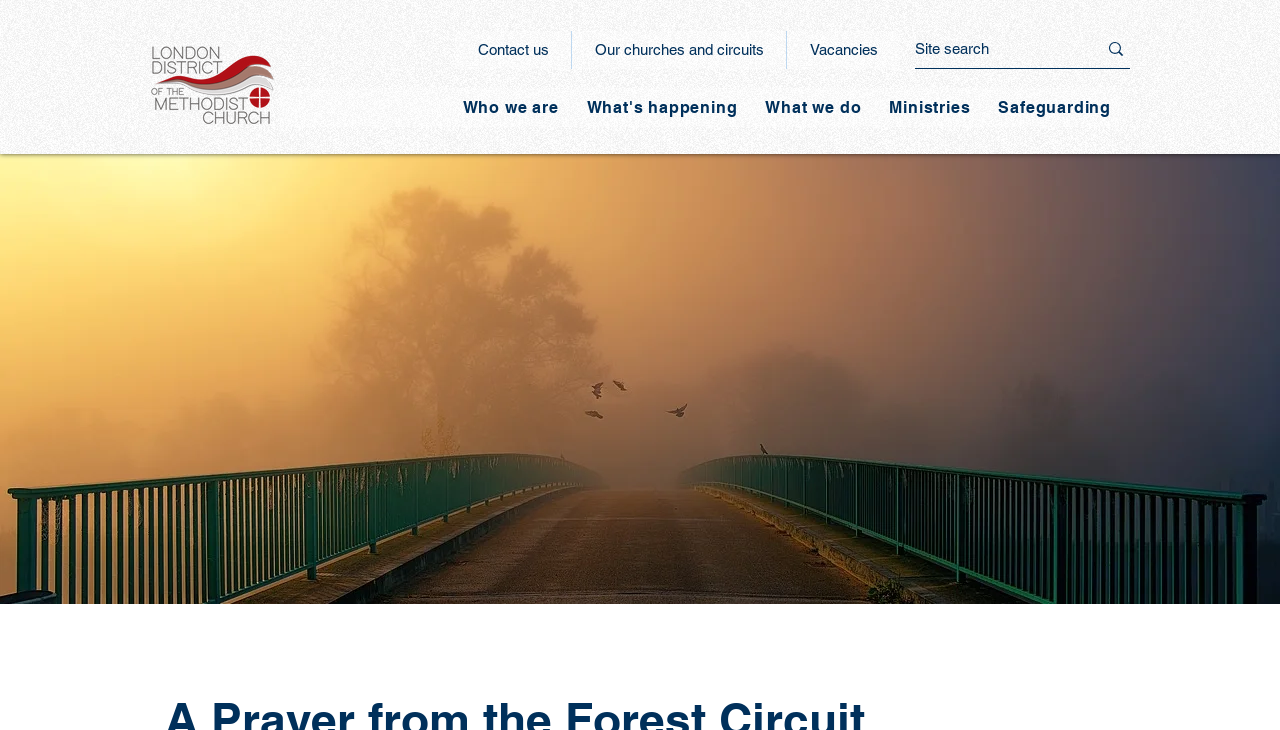What is the purpose of the searchbox?
Provide a one-word or short-phrase answer based on the image.

Site search